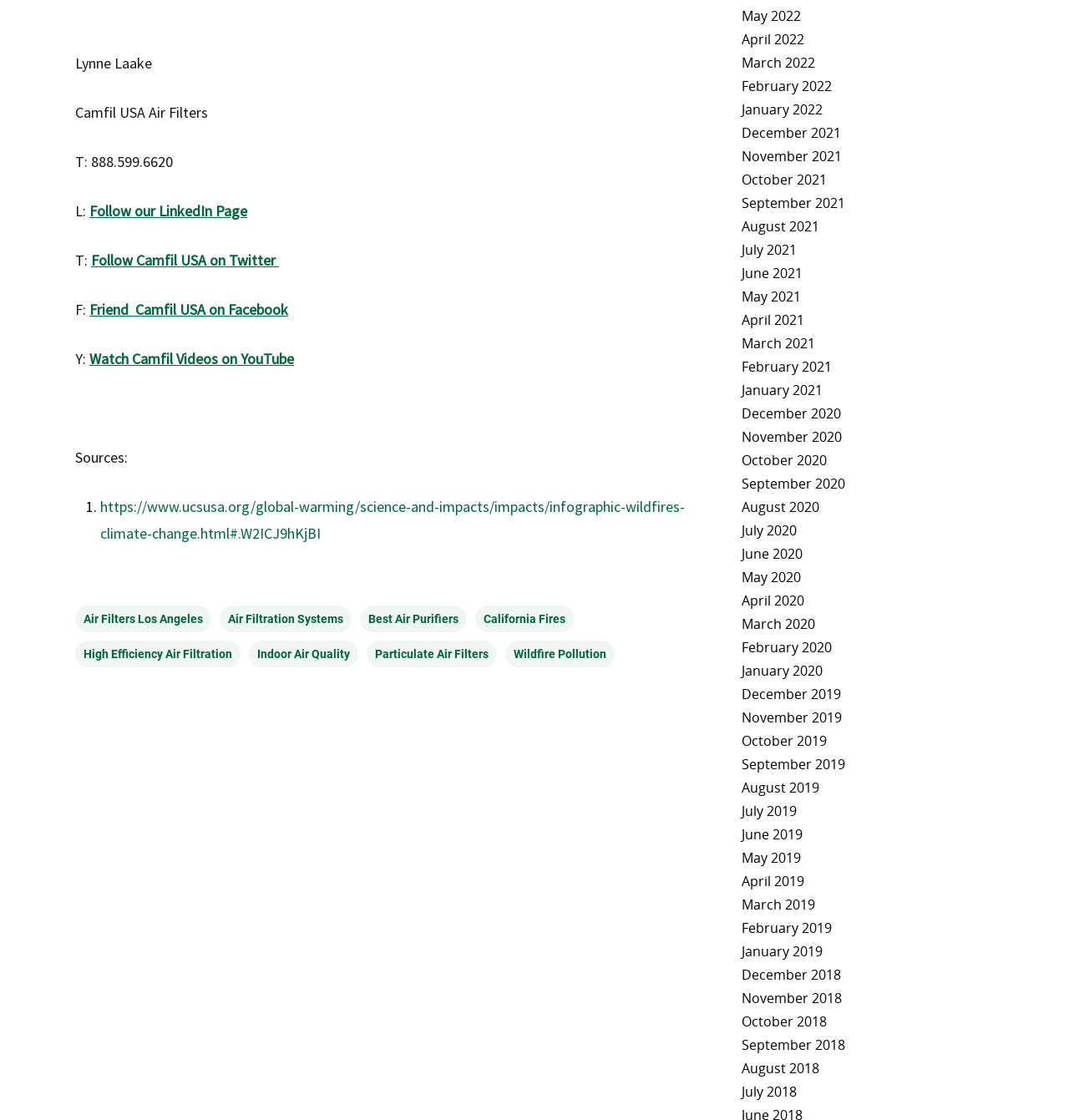Pinpoint the bounding box coordinates of the element that must be clicked to accomplish the following instruction: "Watch Camfil Videos on YouTube". The coordinates should be in the format of four float numbers between 0 and 1, i.e., [left, top, right, bottom].

[0.084, 0.312, 0.275, 0.329]